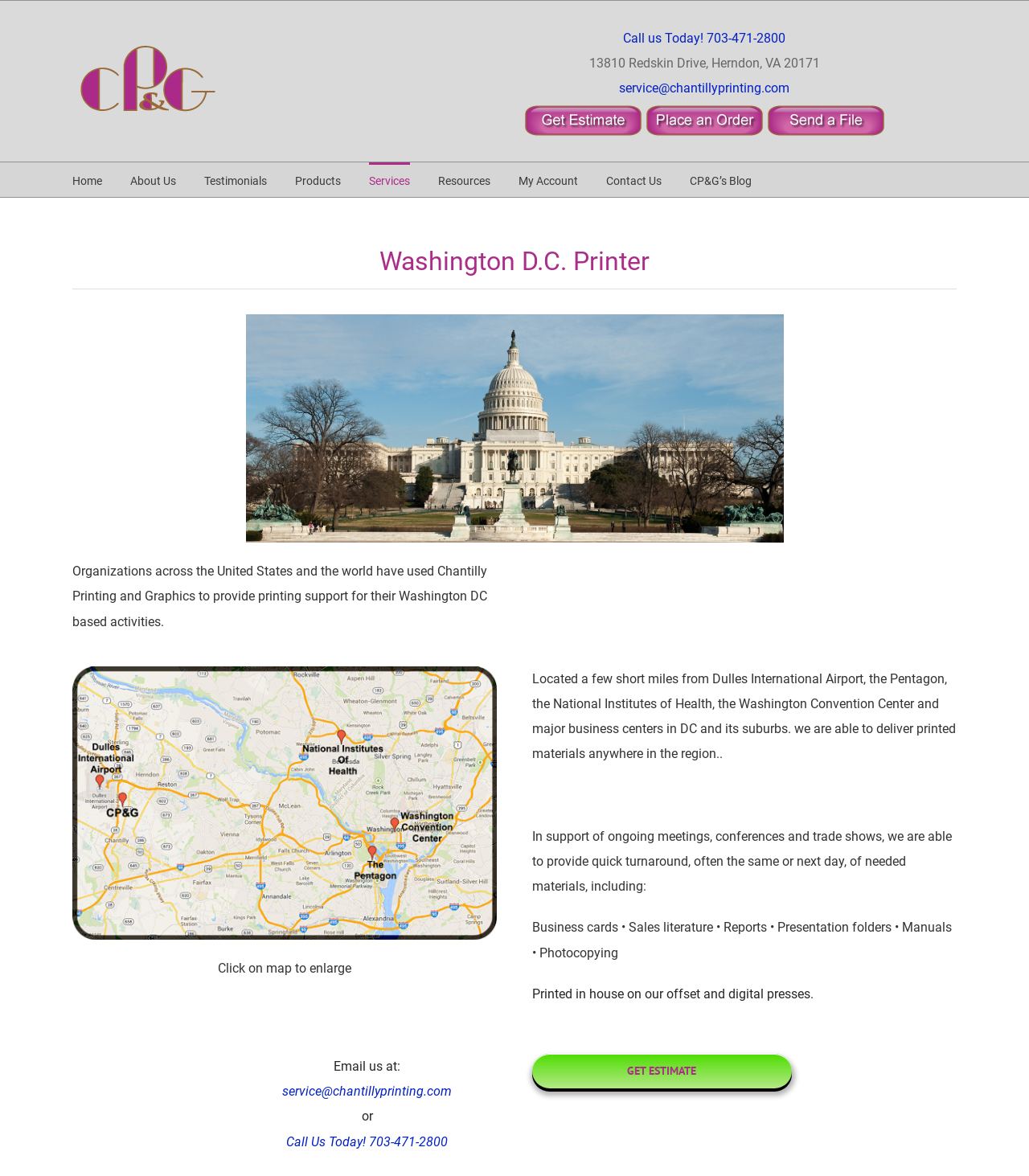What is the purpose of Chantilly Printing and Graphics?
Can you give a detailed and elaborate answer to the question?

I found the purpose by looking at the middle section of the webpage, where it says 'Organizations across the United States and the world have used Chantilly Printing and Graphics to provide printing support for their Washington DC based activities.'. This suggests that the purpose of Chantilly Printing and Graphics is to provide printing support for Washington DC based activities.